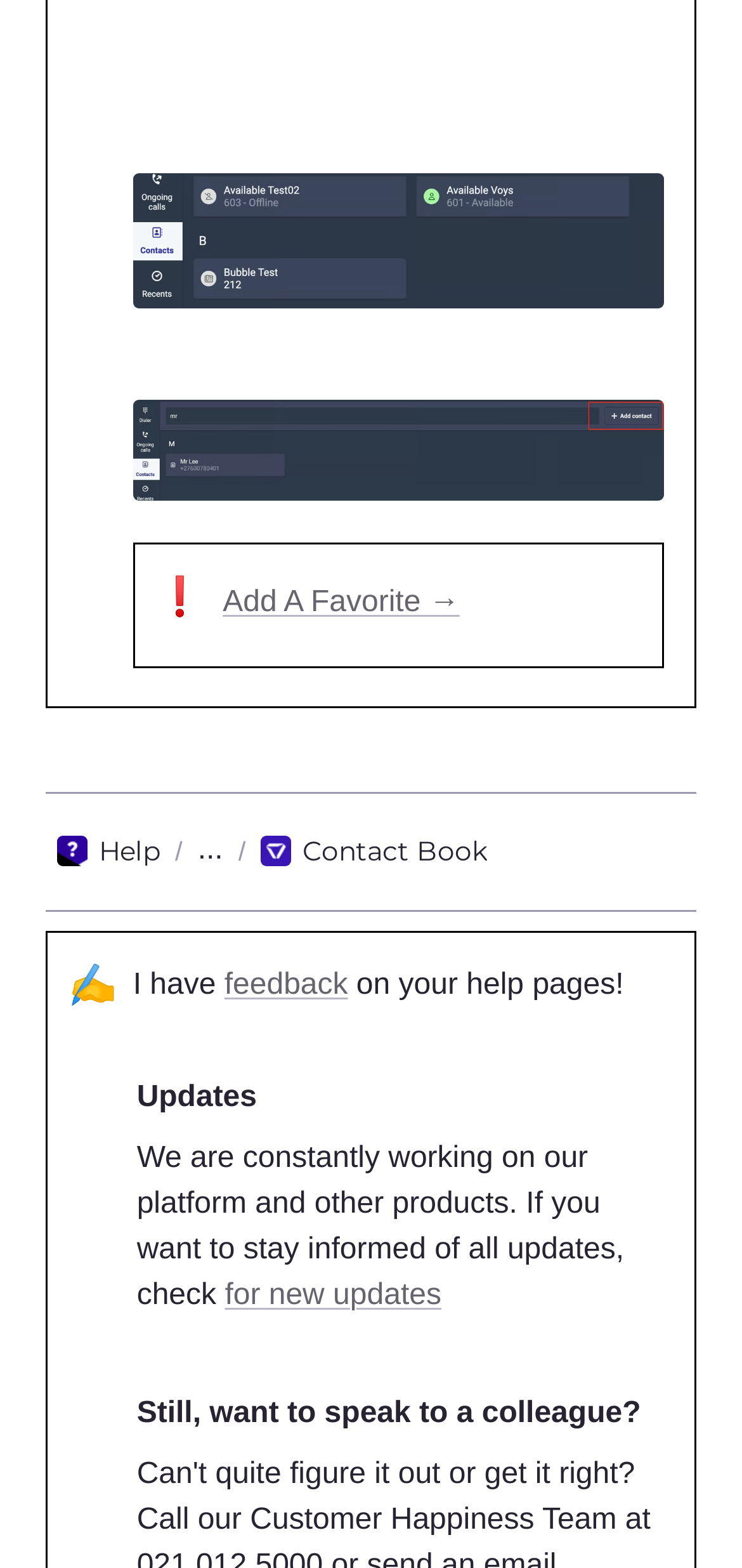Predict the bounding box of the UI element that fits this description: "for new updates".

[0.303, 0.816, 0.595, 0.836]